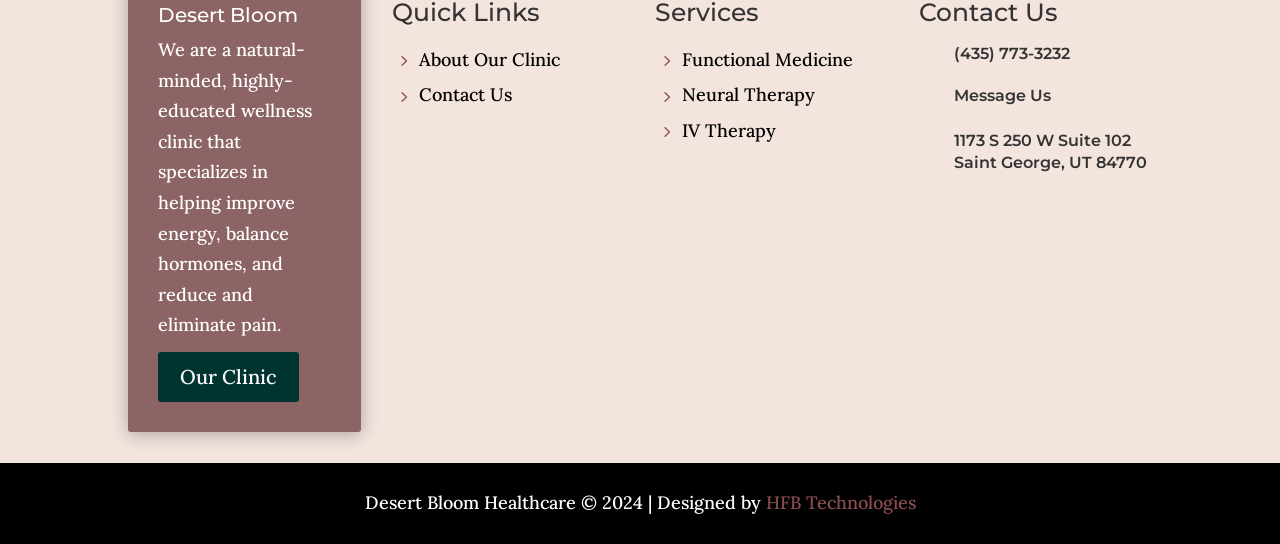Identify the bounding box coordinates of the region that should be clicked to execute the following instruction: "Contact 'Desert Bloom Healthcare'".

[0.745, 0.082, 0.9, 0.133]